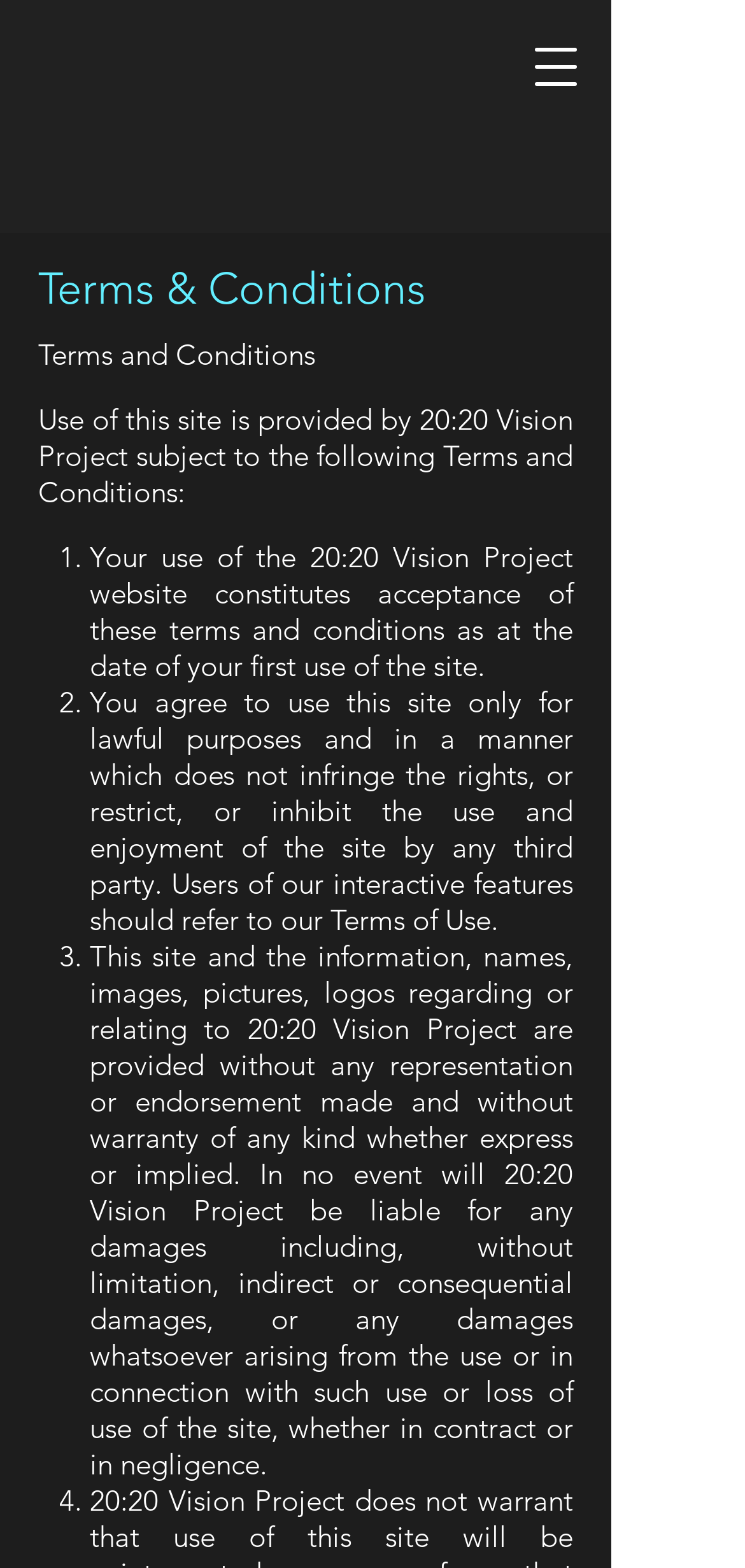What is the purpose of the website?
Answer the question with a detailed and thorough explanation.

Based on the webpage content, it appears that the website is providing terms and conditions for the 2020 Vision Project, outlining the rules and guidelines for users of the site.